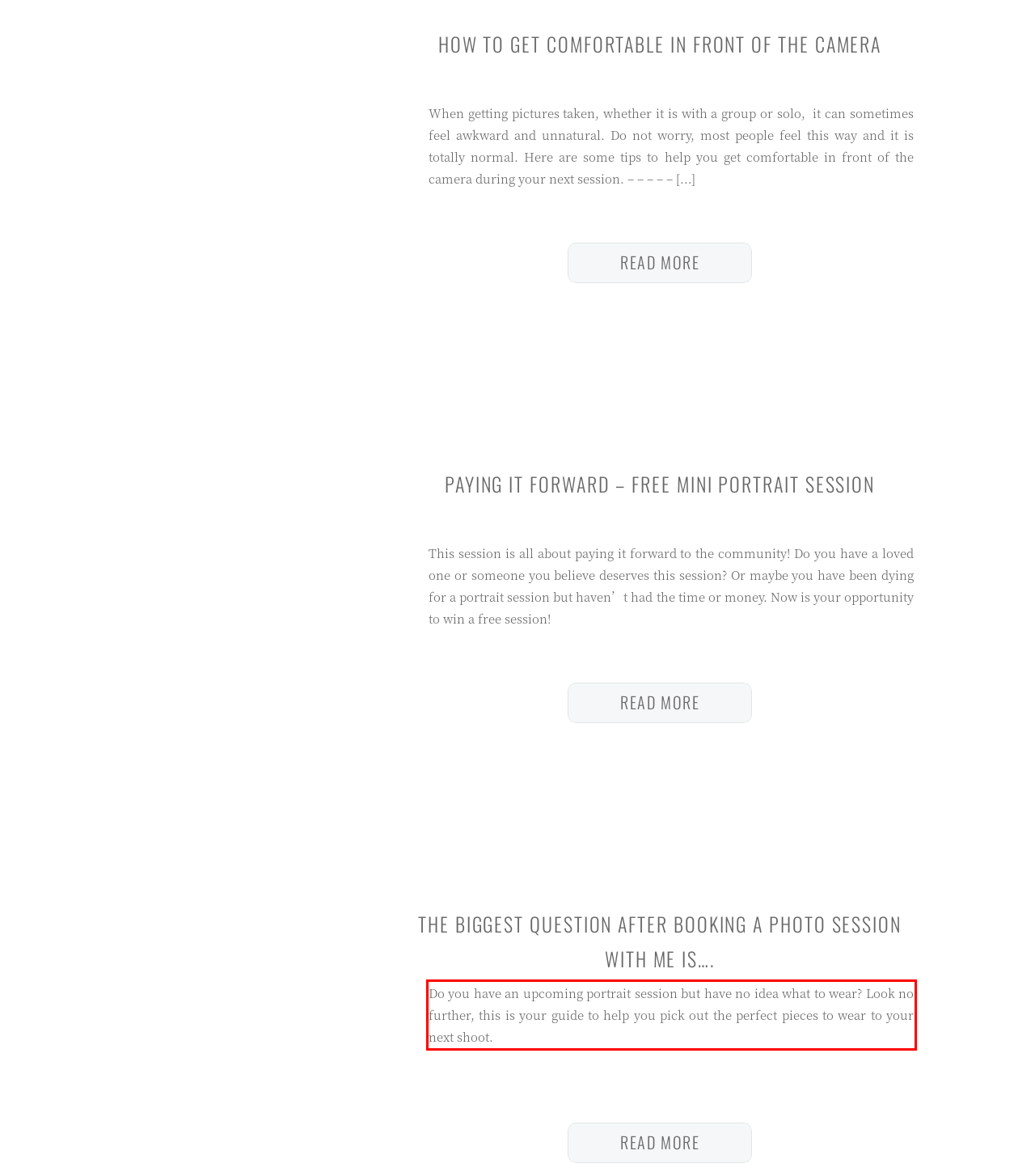Analyze the screenshot of the webpage that features a red bounding box and recognize the text content enclosed within this red bounding box.

Do you have an upcoming portrait session but have no idea what to wear? Look no further, this is your guide to help you pick out the perfect pieces to wear to your next shoot.